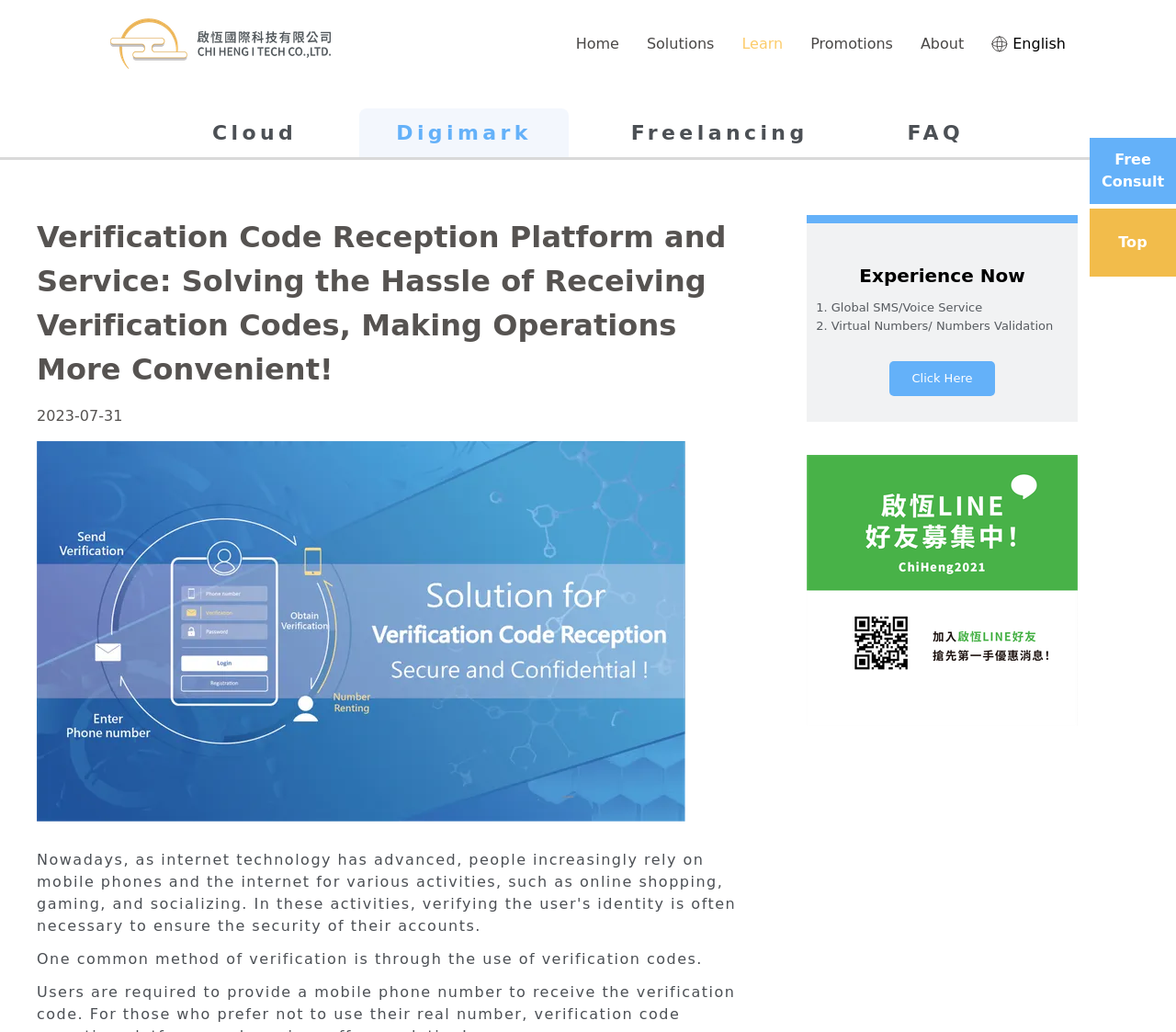Identify and provide the main heading of the webpage.

Verification Code Reception Platform and Service: Solving the Hassle of Receiving Verification Codes, Making Operations More Convenient!